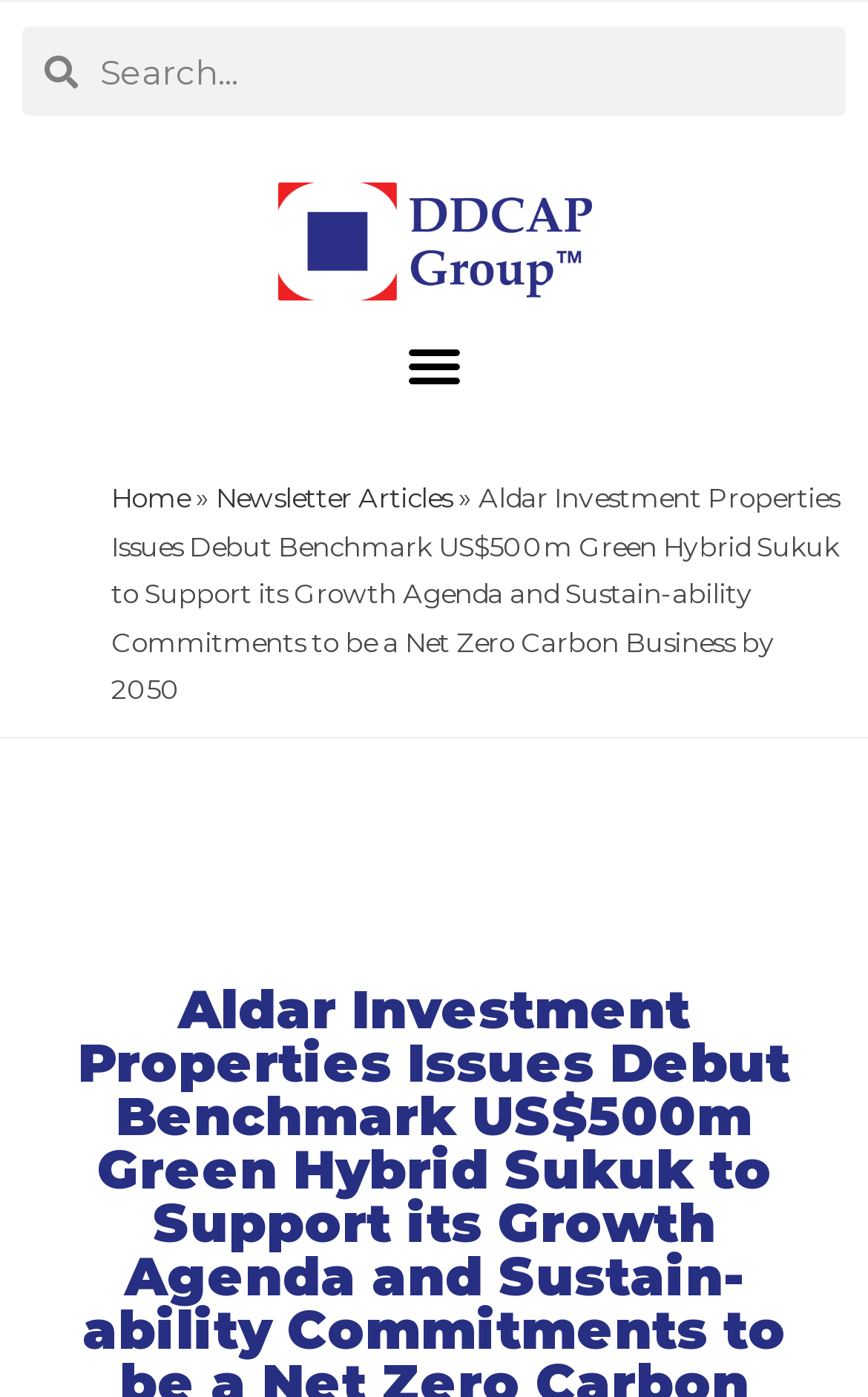Respond to the following question using a concise word or phrase: 
What is the link next to 'Home'?

Newsletter Articles